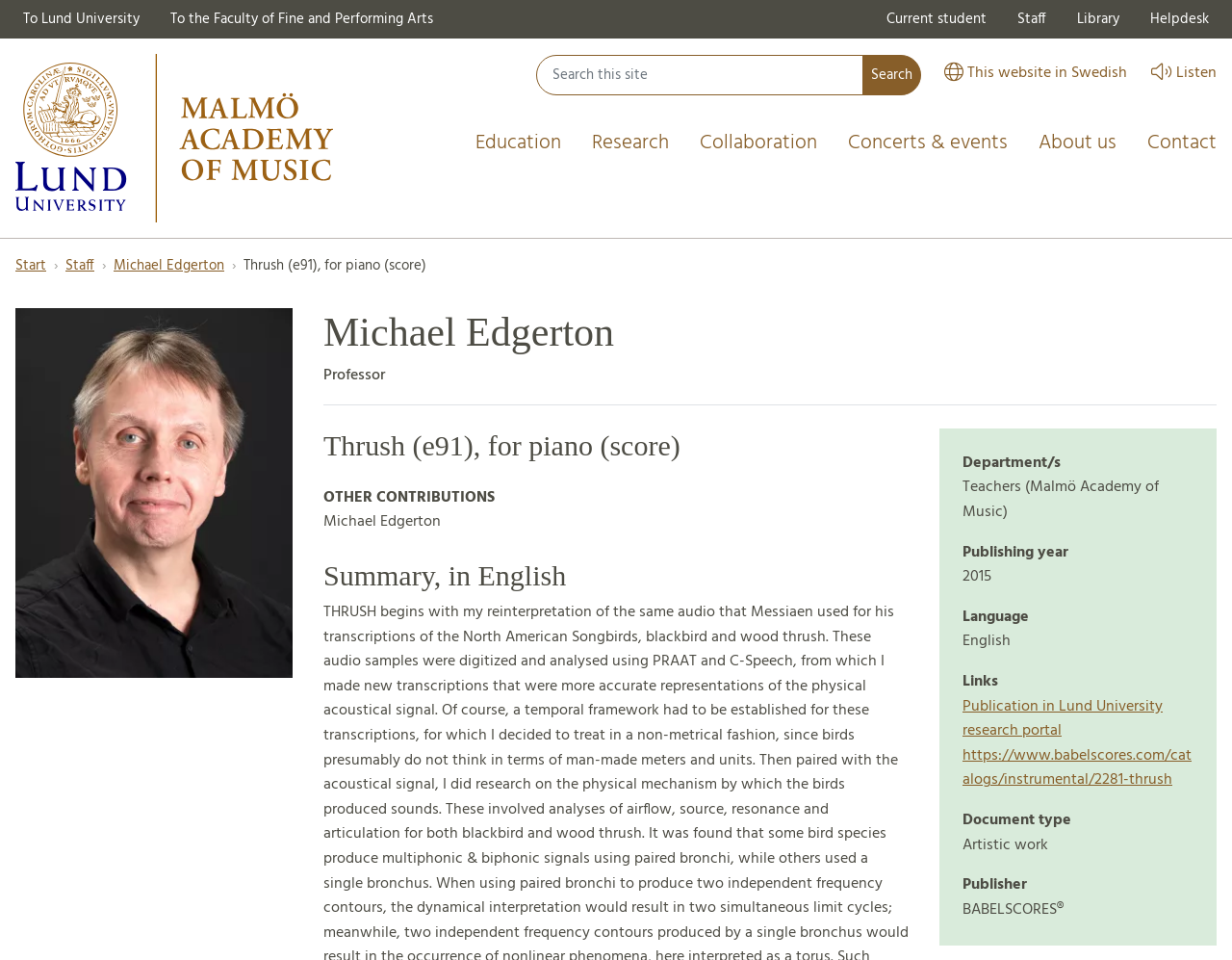Find the bounding box coordinates corresponding to the UI element with the description: "Current student". The coordinates should be formatted as [left, top, right, bottom], with values as floats between 0 and 1.

[0.707, 0.0, 0.813, 0.04]